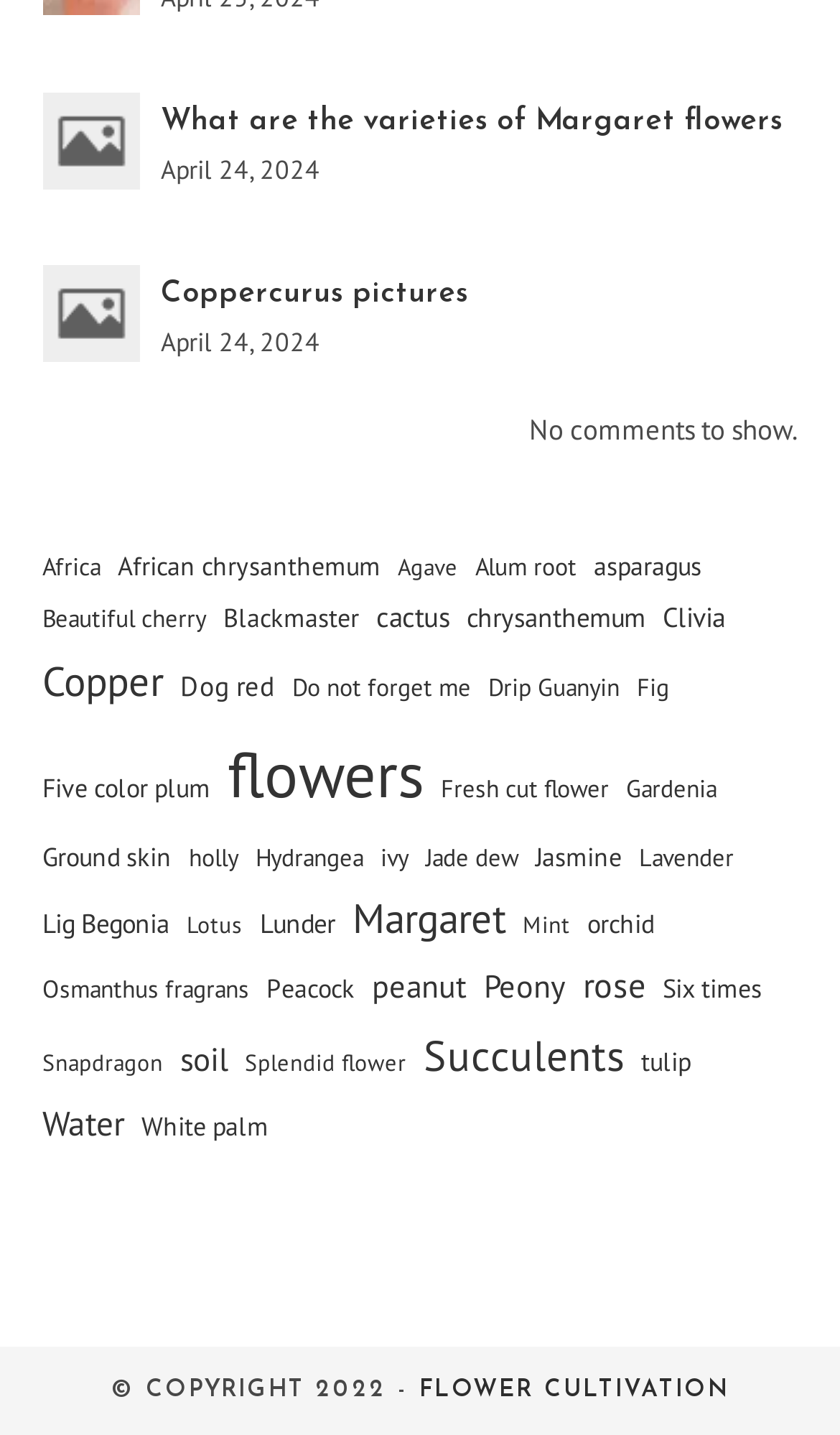What is the copyright year of the website?
Give a one-word or short-phrase answer derived from the screenshot.

2022